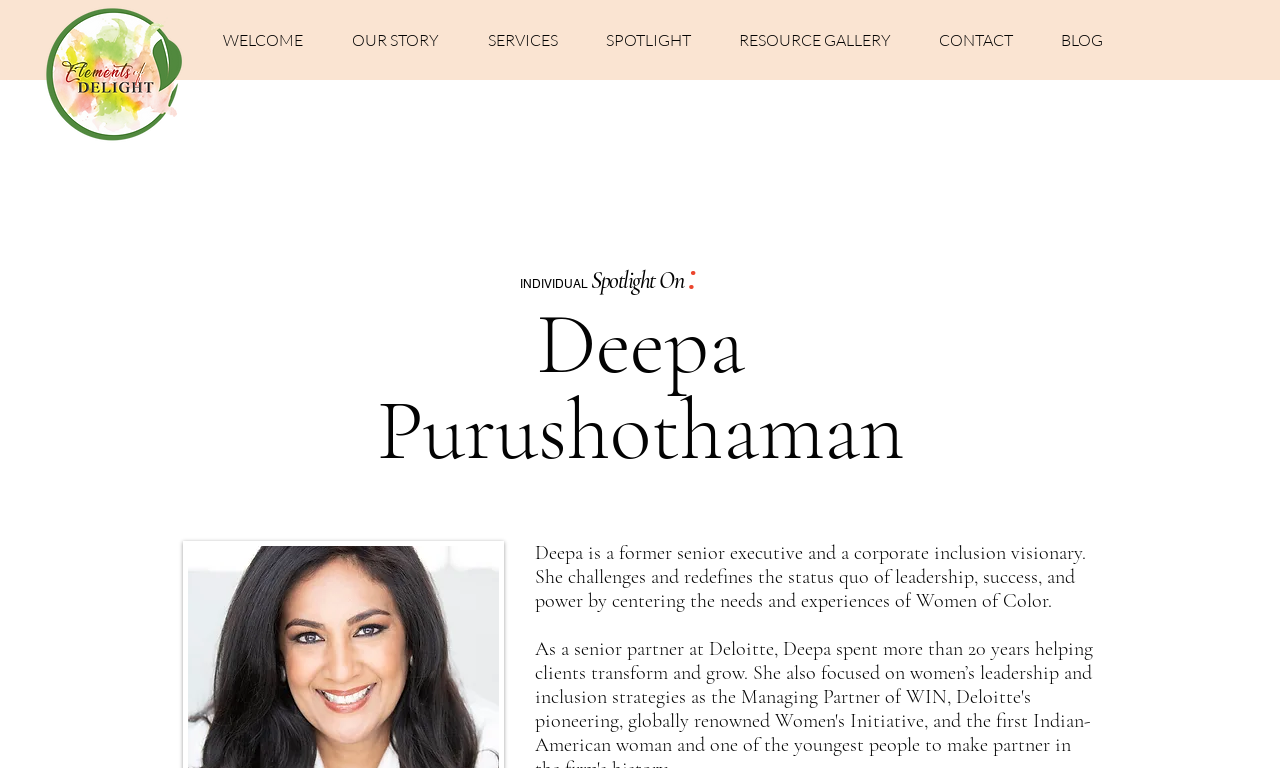Please answer the following question using a single word or phrase: 
What is the theme of Deepa's work?

leadership and inclusion